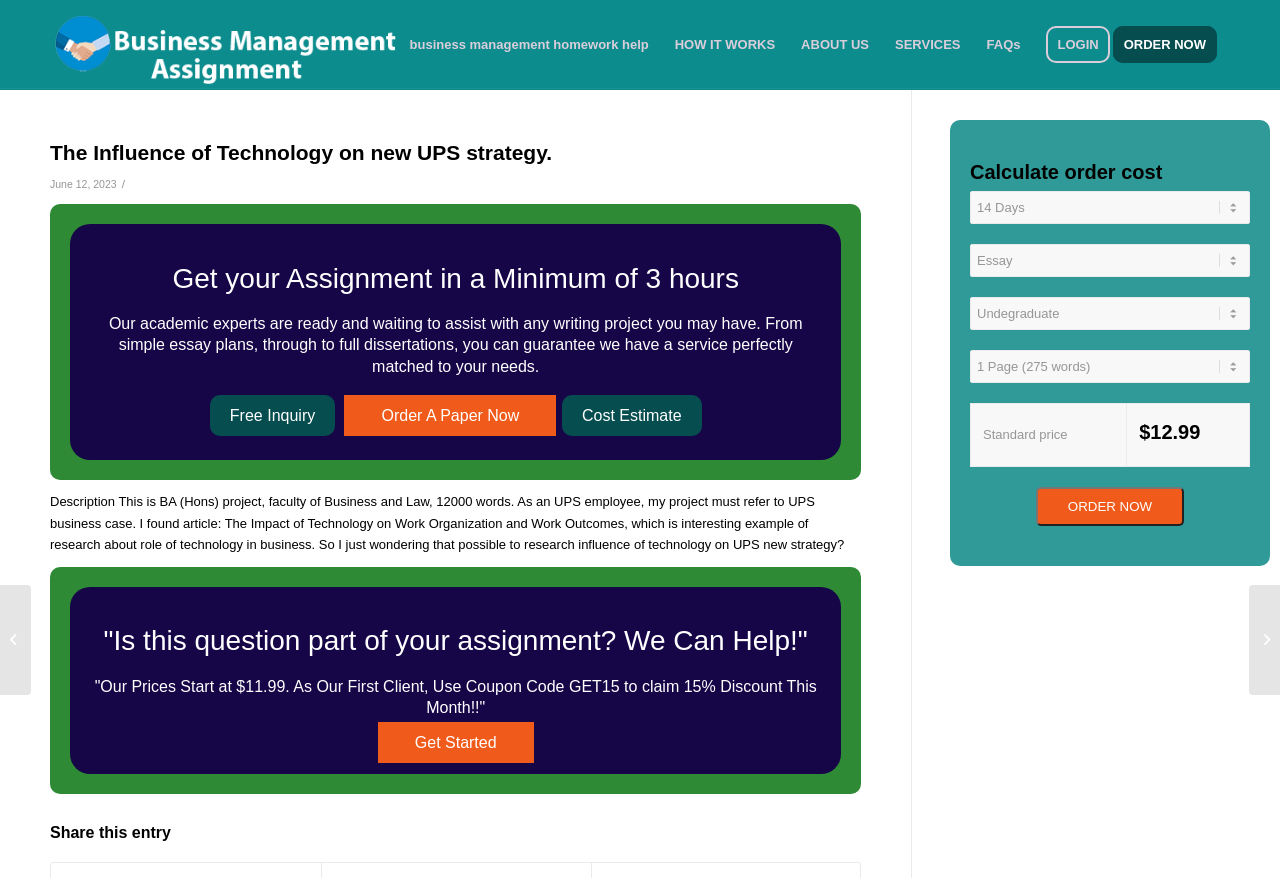Locate the primary heading on the webpage and return its text.

The Influence of Technology on new UPS strategy.